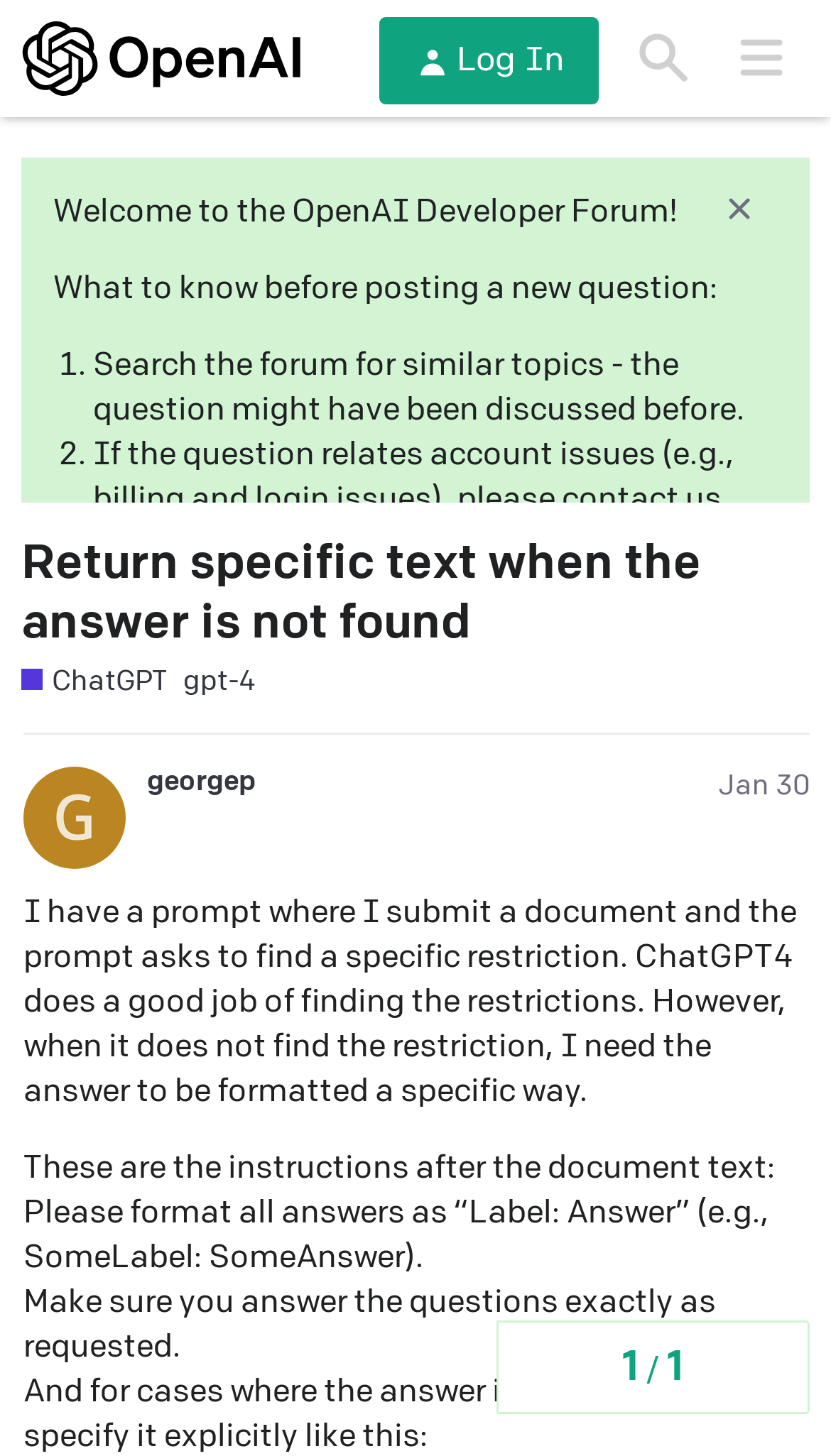Determine the bounding box coordinates for the clickable element to execute this instruction: "Log in to the forum". Provide the coordinates as four float numbers between 0 and 1, i.e., [left, top, right, bottom].

[0.457, 0.012, 0.721, 0.072]